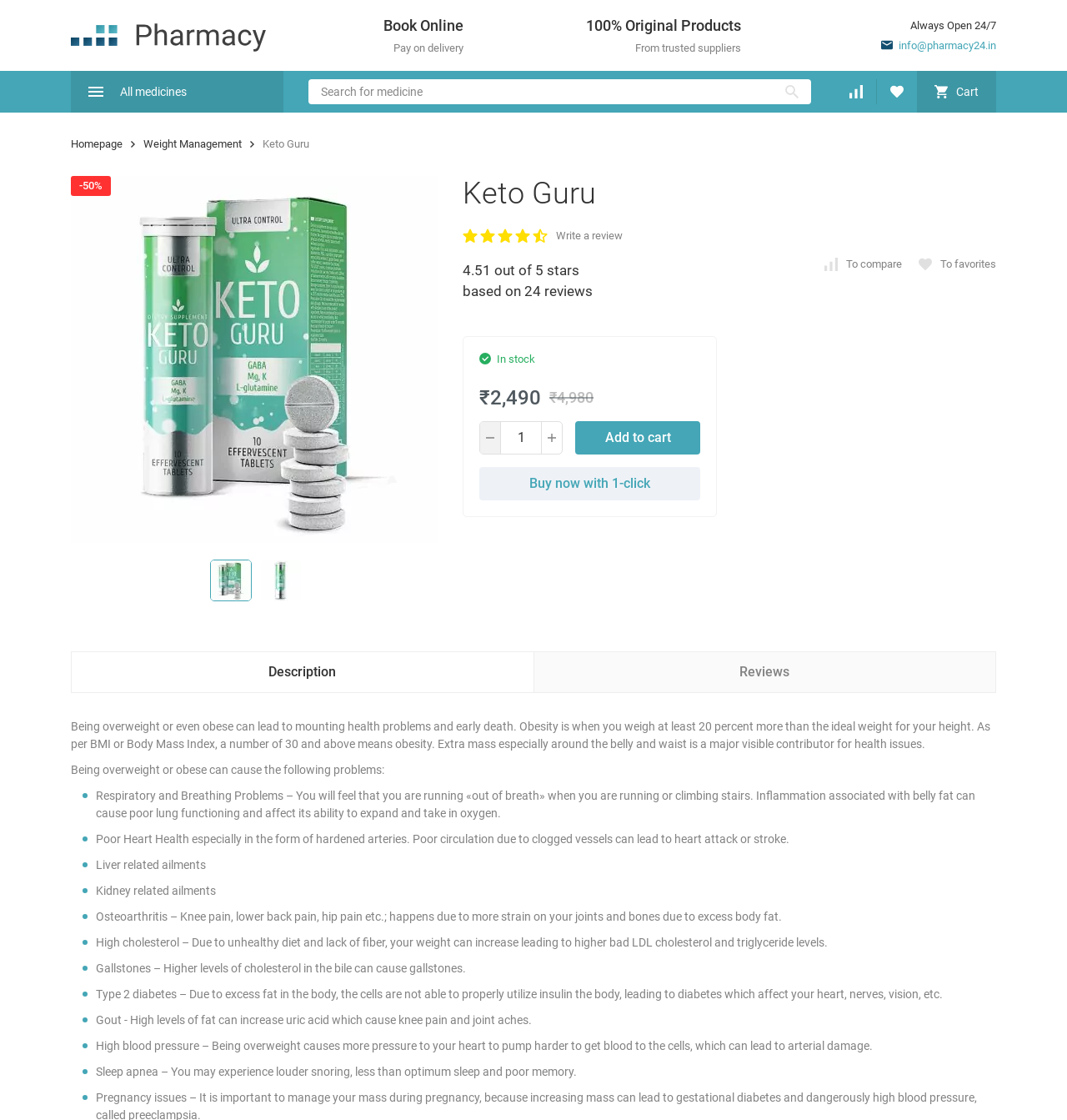Can you identify the bounding box coordinates of the clickable region needed to carry out this instruction: 'Buy now with 1-click'? The coordinates should be four float numbers within the range of 0 to 1, stated as [left, top, right, bottom].

[0.449, 0.417, 0.656, 0.447]